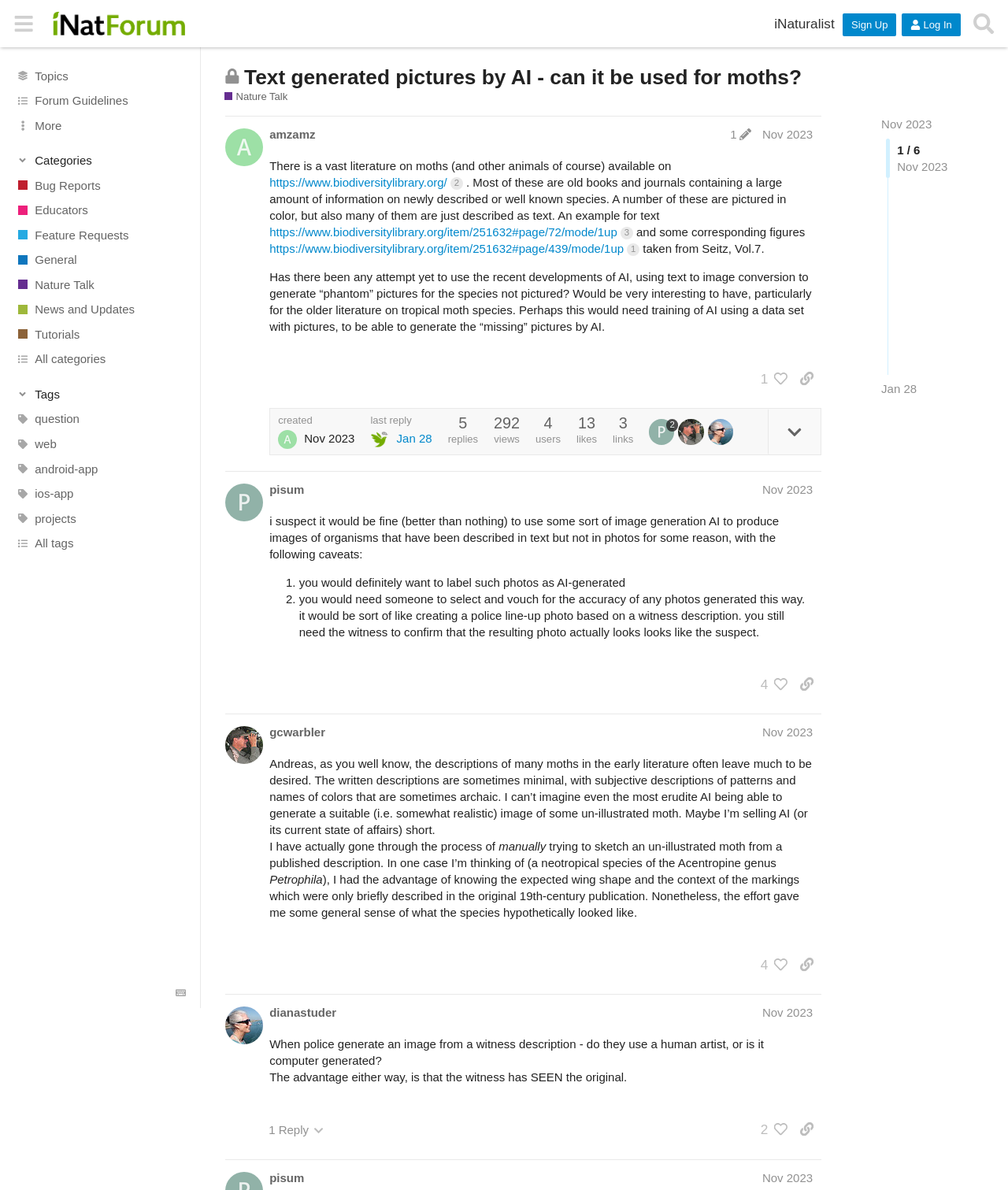How many replies can be posted in this topic?
Refer to the image and offer an in-depth and detailed answer to the question.

I found the answer by looking at the heading element that says 'This topic is closed; it no longer accepts new replies'.